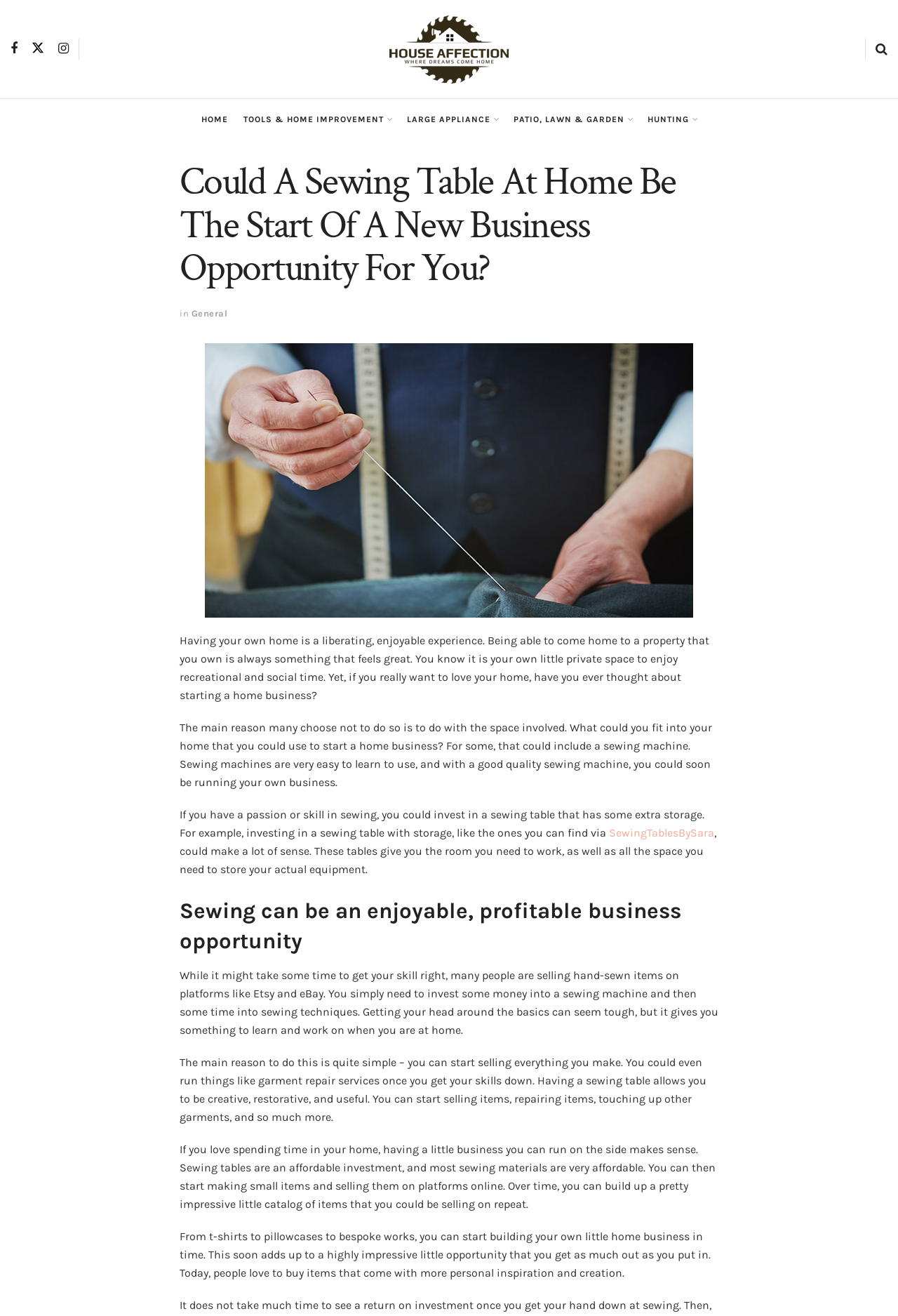What is a potential benefit of having a sewing business?
Please use the image to deliver a detailed and complete answer.

The webpage notes that people today love to buy items that come with more personal inspiration and creation. This implies that having a sewing business can provide a unique selling point, as customers are drawn to products that are made with care and attention to detail.